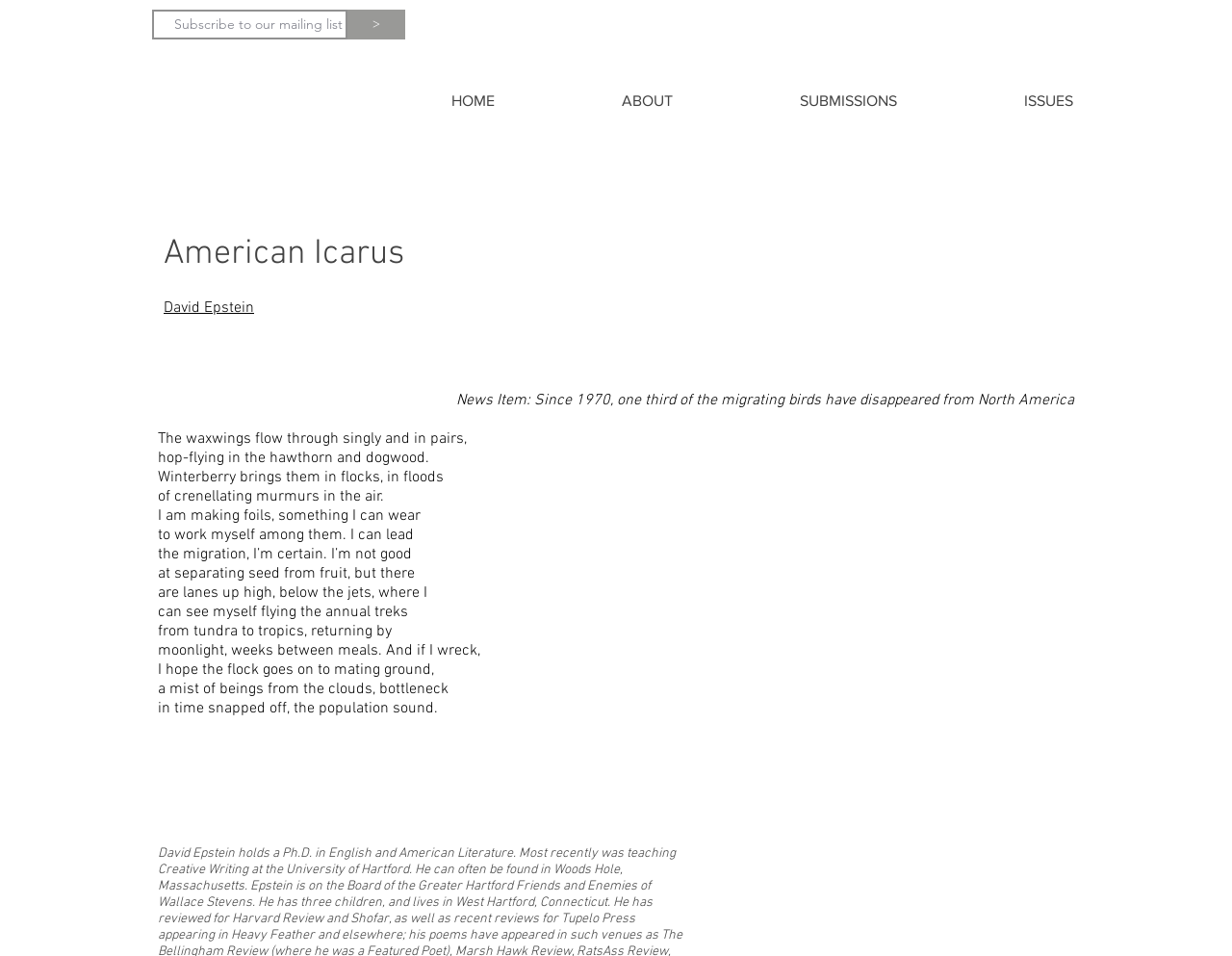Describe the webpage in detail, including text, images, and layout.

The webpage is titled "Flight, American Icarus" and has a prominent navigation menu at the top with five links: "HOME", "ABOUT", "SUBMISSIONS", "ISSUES", and a heading "American Icarus". Below the navigation menu, there is a section with a heading "David Epstein" and a series of poetic paragraphs describing the migration of birds, with phrases such as "Since 1970, one third of the migrating birds have disappeared from North America", "The waxwings flow through singly and in pairs", and "I am making foils, something I can wear to work myself among them". 

To the left of these paragraphs, there is an image titled "Abstract Architecture" that takes up a significant portion of the page. Above the image, there is a textbox with a label "Subscribe to our mailing list" and a button with a ">" symbol. The textbox and button are positioned near the top of the page, slightly above the navigation menu.